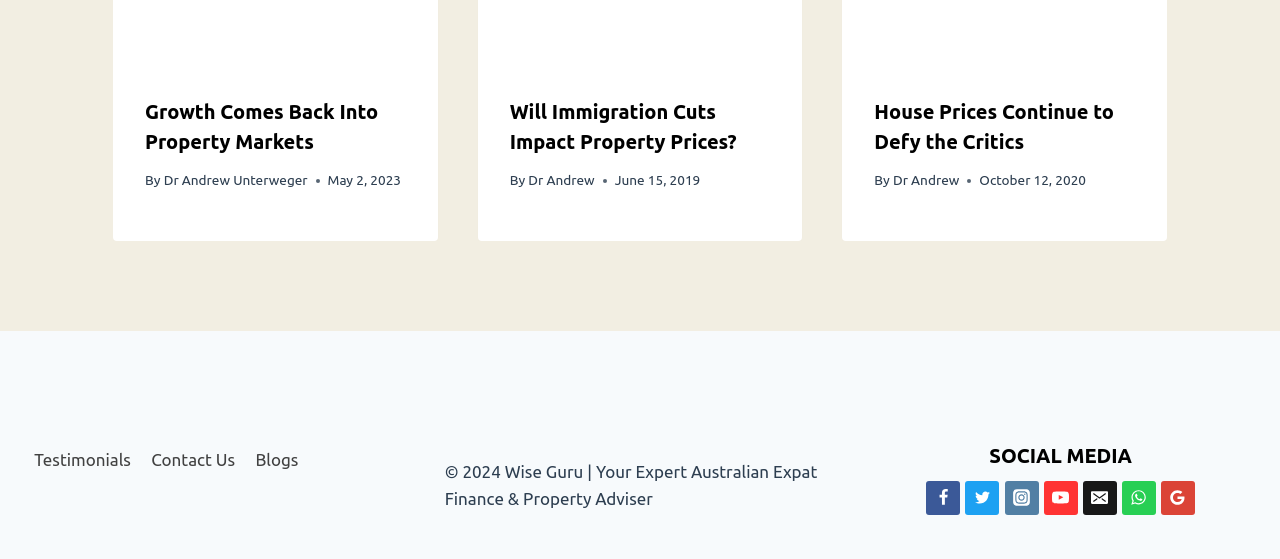Determine the bounding box coordinates (top-left x, top-left y, bottom-right x, bottom-right y) of the UI element described in the following text: Dr Andrew Unterweger

[0.128, 0.308, 0.24, 0.337]